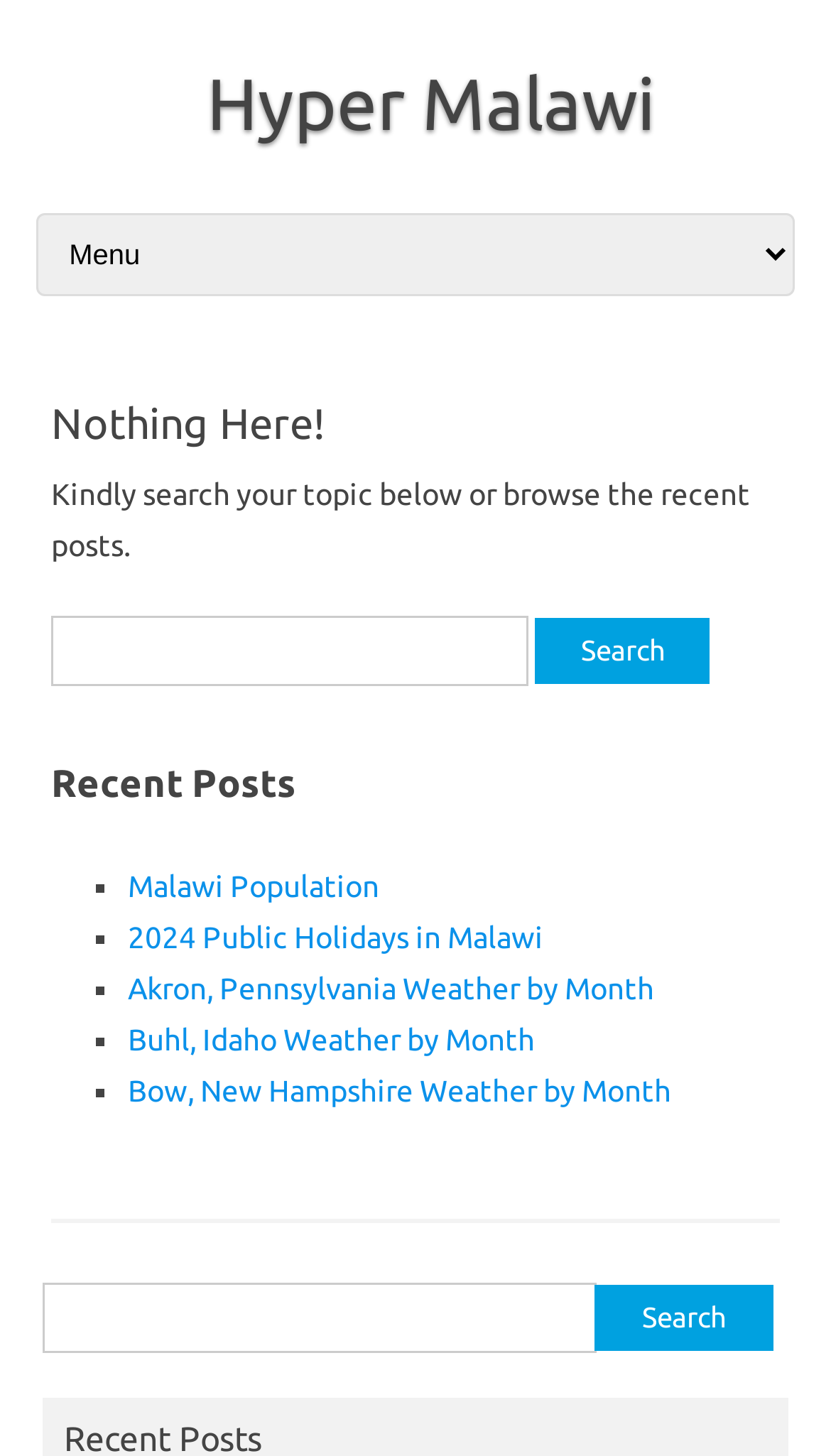Provide your answer in one word or a succinct phrase for the question: 
What is the main error message on this page?

Nothing Here!